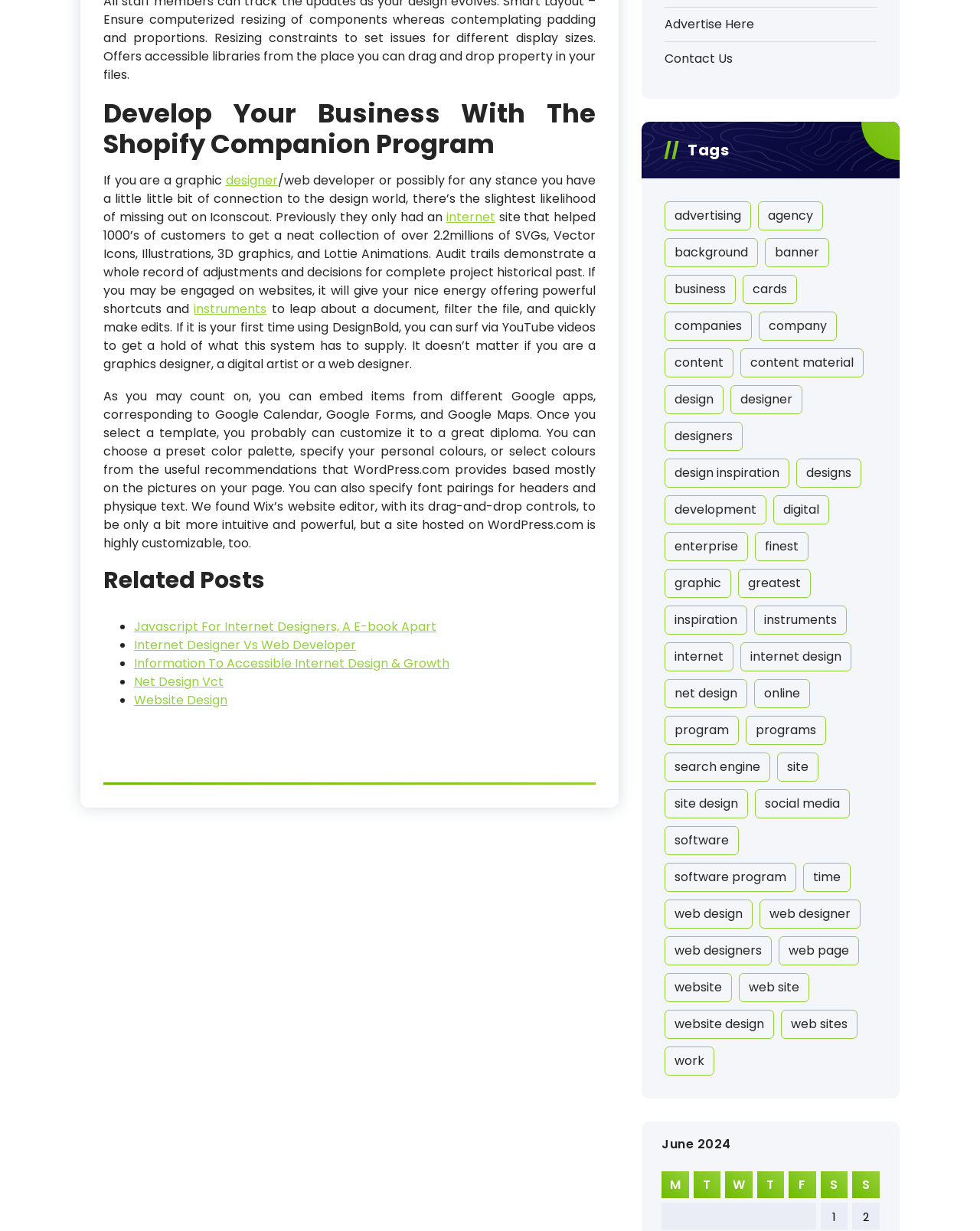How many related posts are listed?
Based on the image content, provide your answer in one word or a short phrase.

5